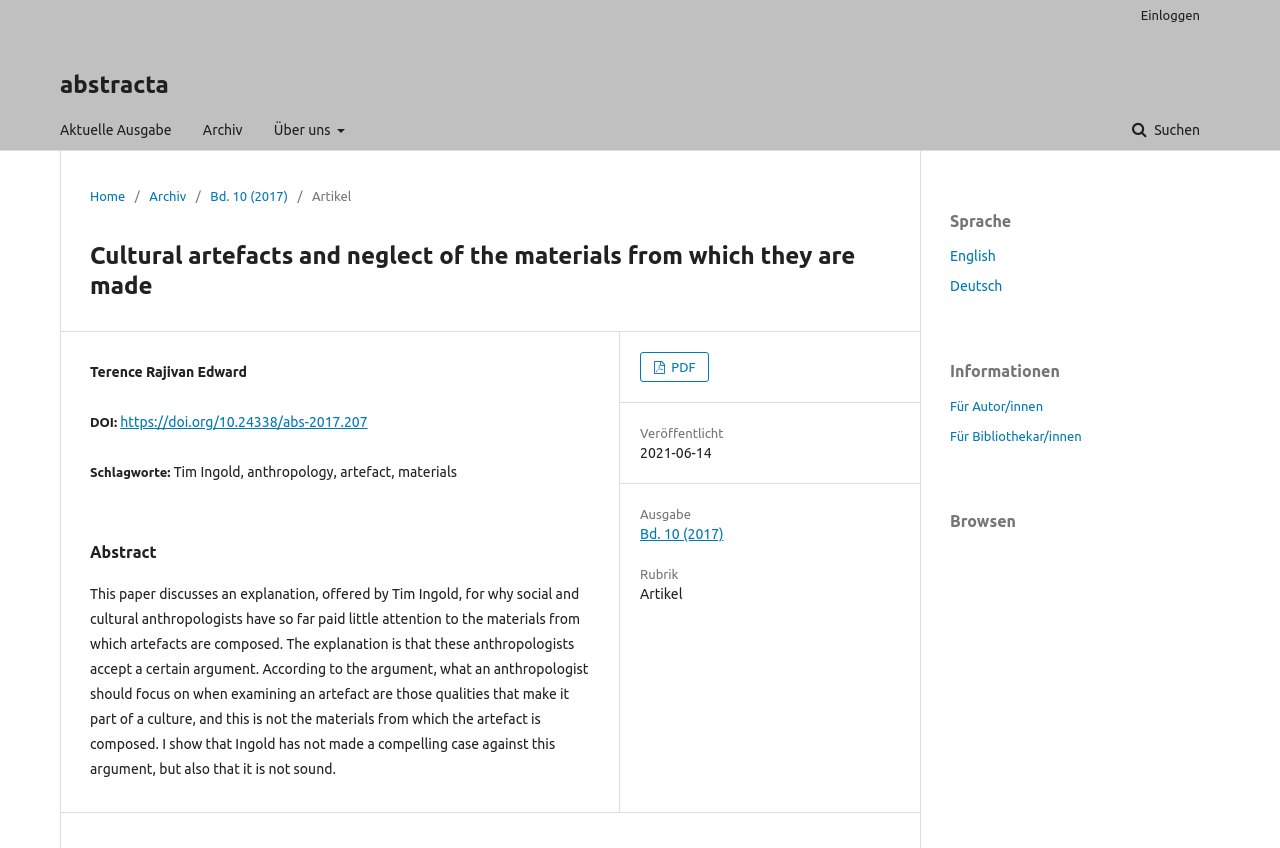What is the DOI of the article? Observe the screenshot and provide a one-word or short phrase answer.

https://doi.org/10.24338/abs-2017.207